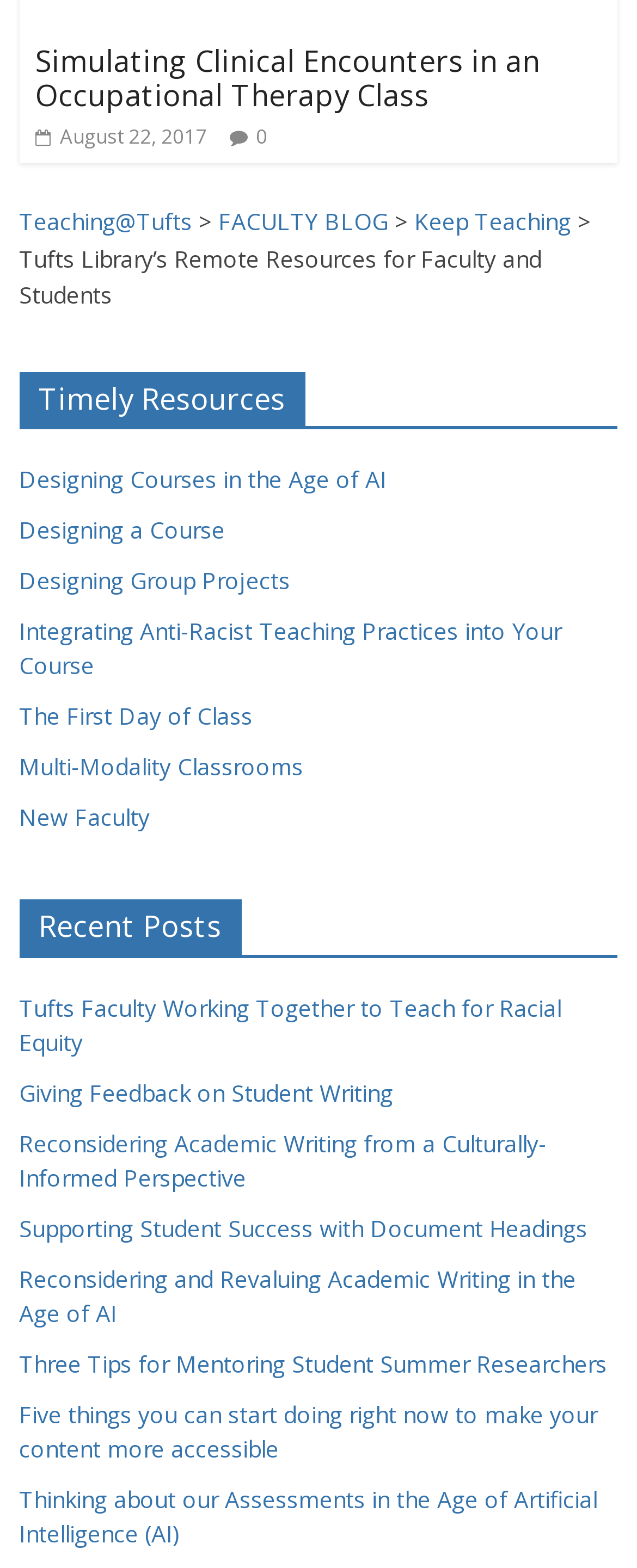Please identify the bounding box coordinates of the clickable area that will allow you to execute the instruction: "Click on the HOME link".

None